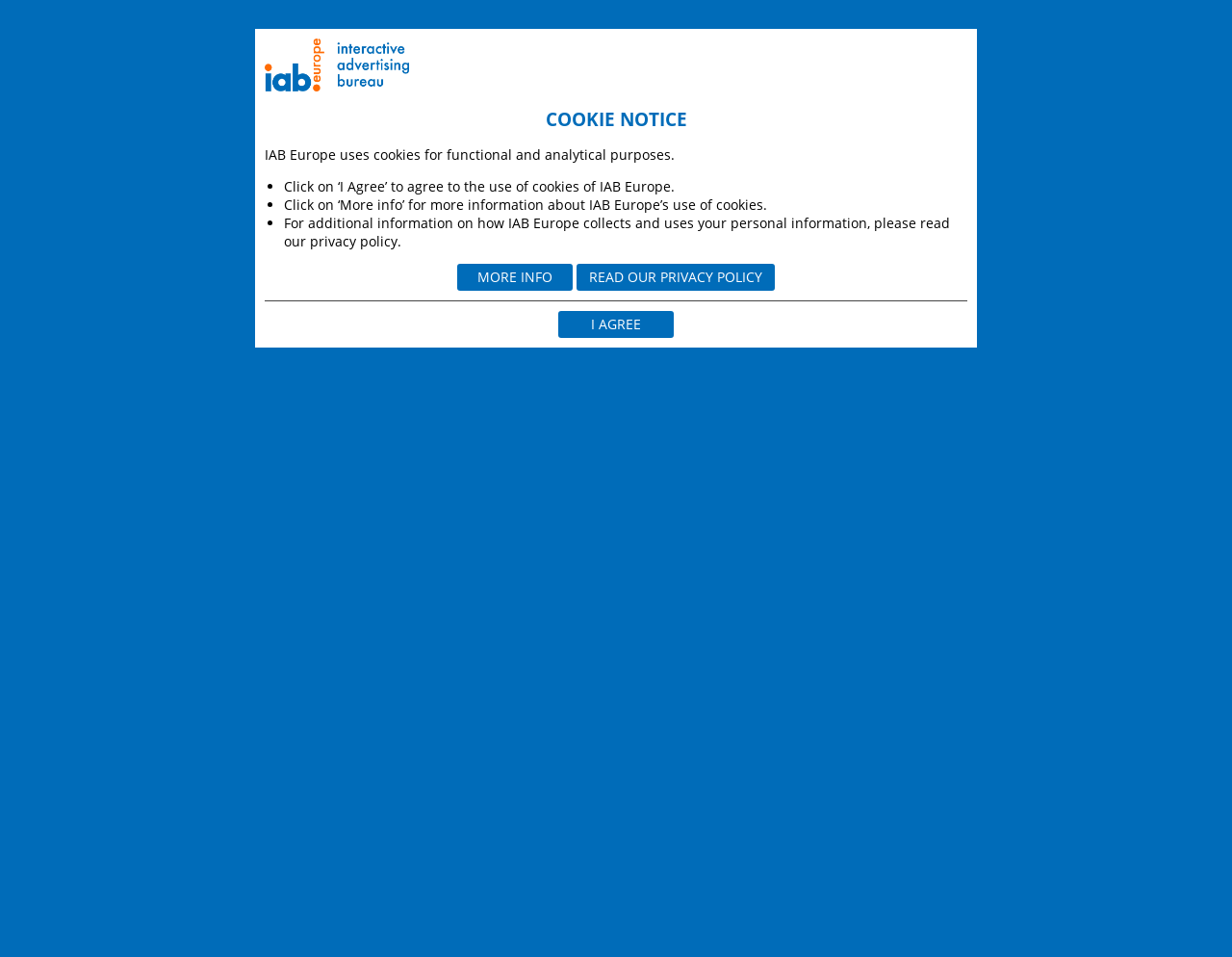Detail the webpage's structure and highlights in your description.

This webpage is about the Interact 2017 Conference, specifically the registration page. At the top left corner, there is a logo image. Below the logo, there is a heading "COOKIE NOTICE" followed by a paragraph of text explaining the use of cookies on the website. 

To the right of the cookie notice, there are two buttons, "MORE INFO" and "READ OUR PRIVACY POLICY". Below these buttons, there is a section explaining what cookies are, why they are used, and how they can be controlled. This section includes a list of bullet points and links to external websites for more information.

Further down the page, there is a section titled "1. General notice" which outlines the privacy policy of IAB Europe, including the websites it applies to and how personal data is processed. This section includes a list of links to other websites operated by IAB Europe.

Below this section, there is a heading "2. Data controller" which provides information about IAB Europe's role as the data controller and how to contact them with questions or requests regarding data processing.

At the bottom of the page, there is a button "I AGREE" which is likely used to accept the terms of the privacy policy.